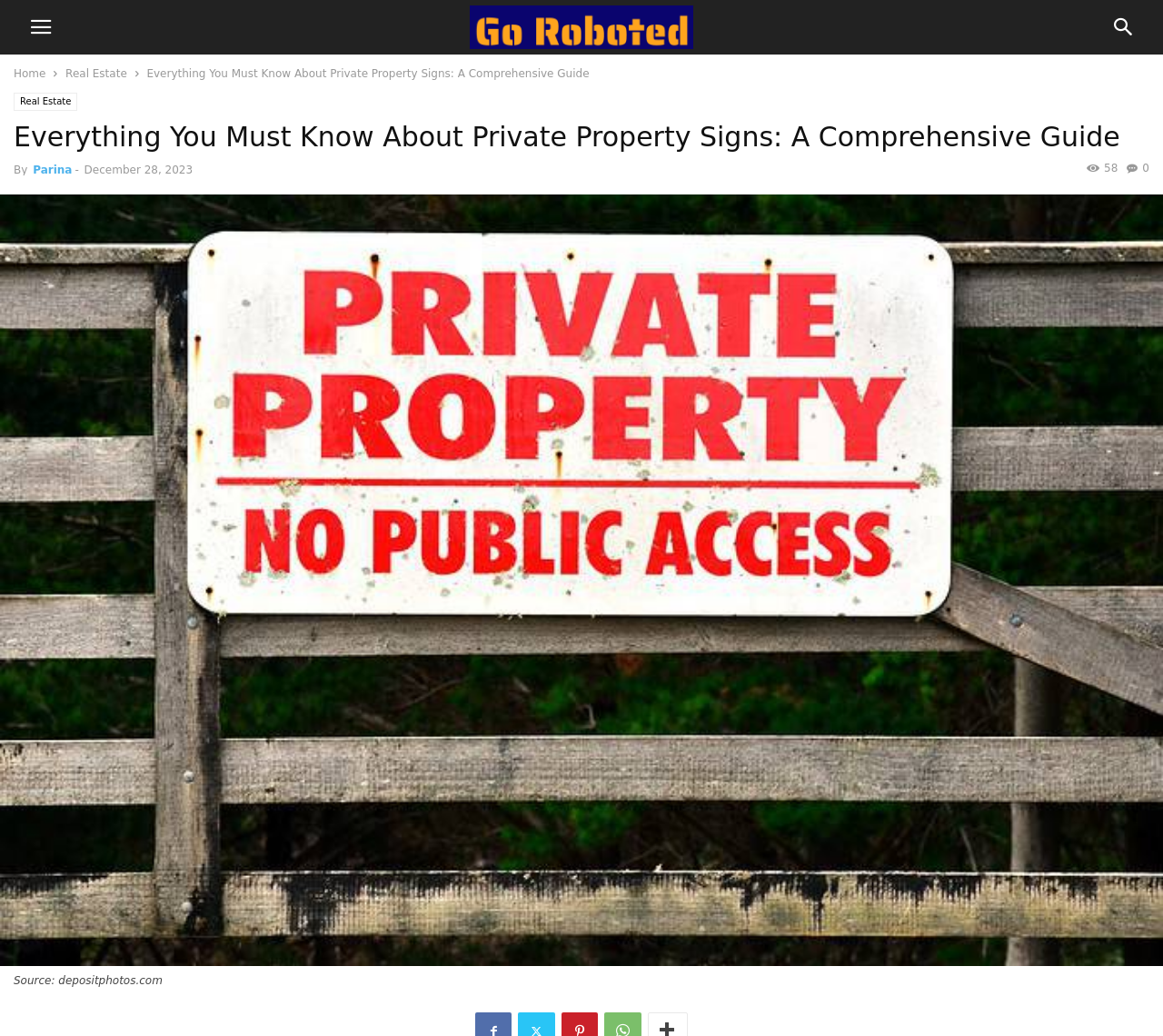How many views does the article have?
Please provide an in-depth and detailed response to the question.

The number of views of the article can be found in the header section, where it says '58'. This information is provided to give an idea of the article's popularity.